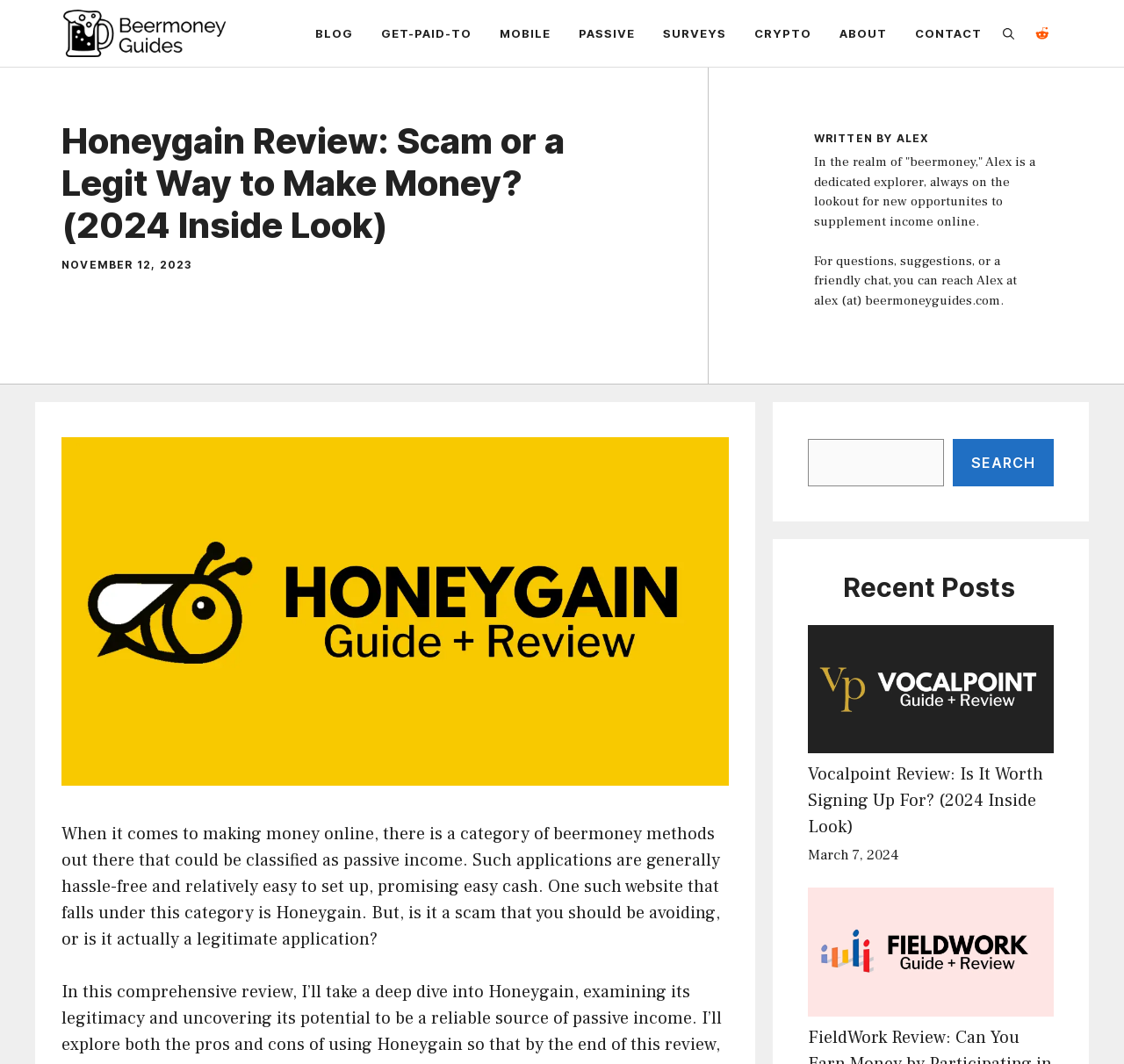Show me the bounding box coordinates of the clickable region to achieve the task as per the instruction: "Visit the 'Vocalpoint Review' page".

[0.719, 0.587, 0.938, 0.715]